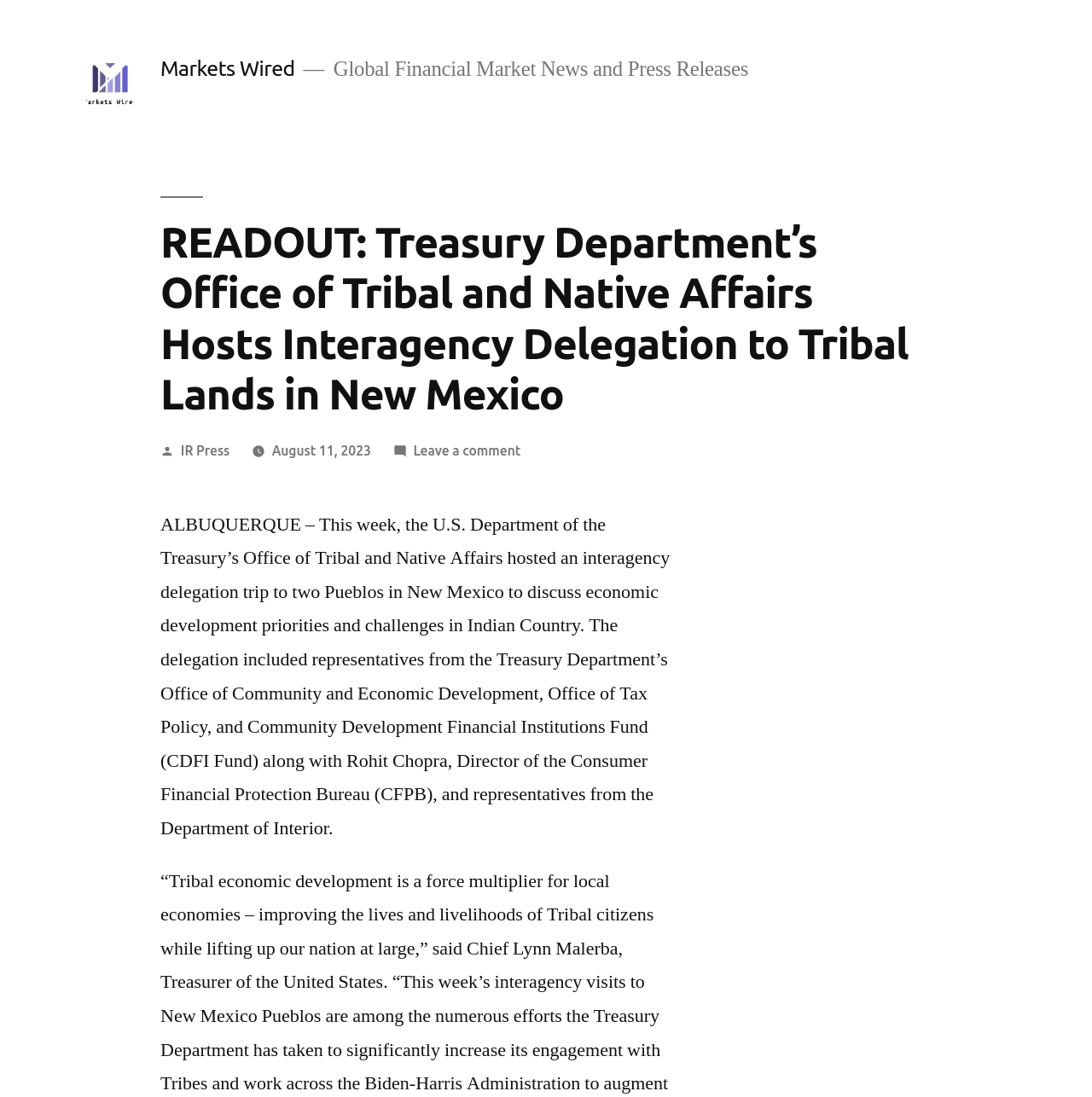How many Pueblos did the delegation visit in New Mexico?
Using the image, respond with a single word or phrase.

two